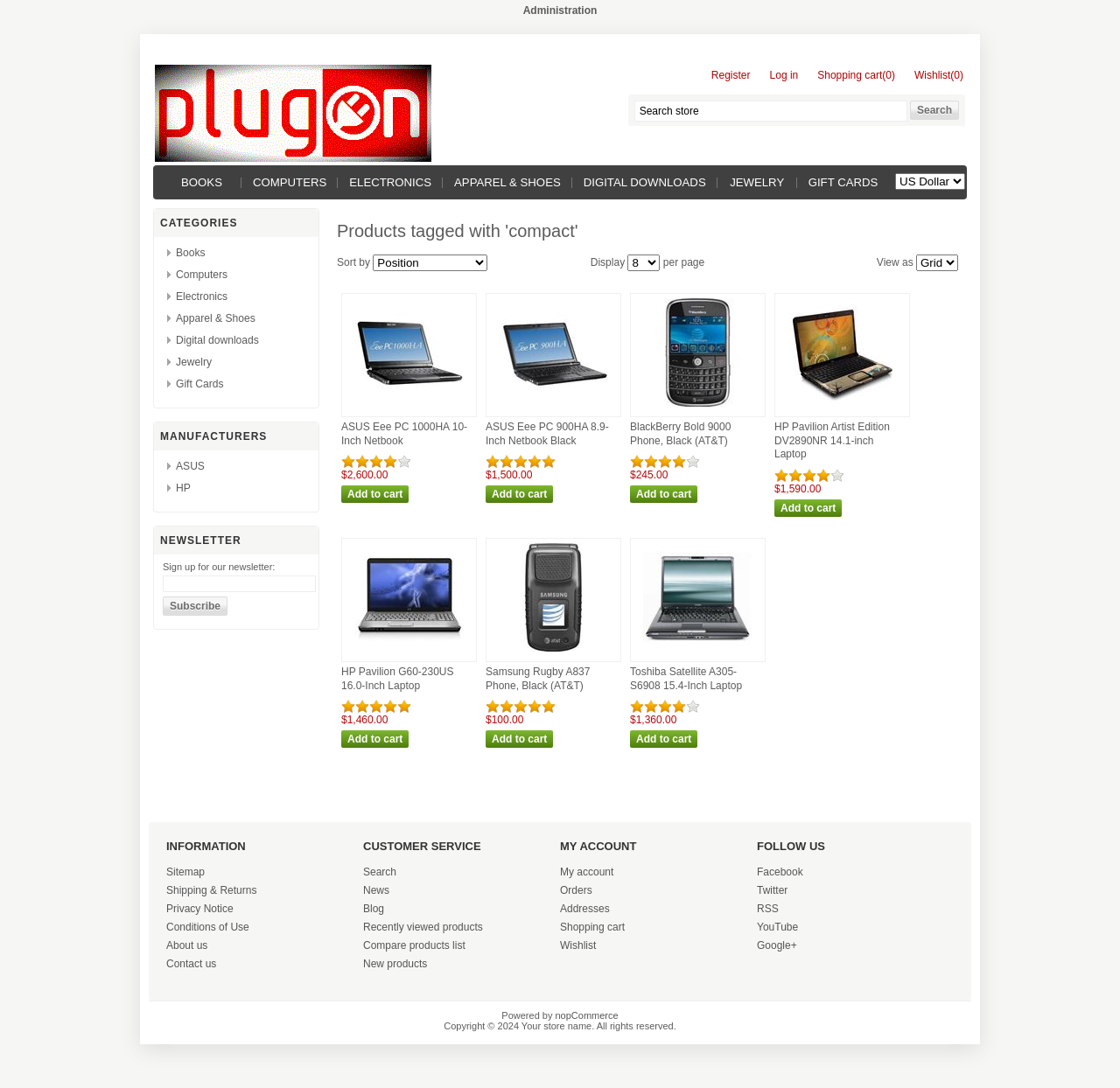Specify the bounding box coordinates of the element's region that should be clicked to achieve the following instruction: "Click Join Our Mailing list". The bounding box coordinates consist of four float numbers between 0 and 1, in the format [left, top, right, bottom].

None